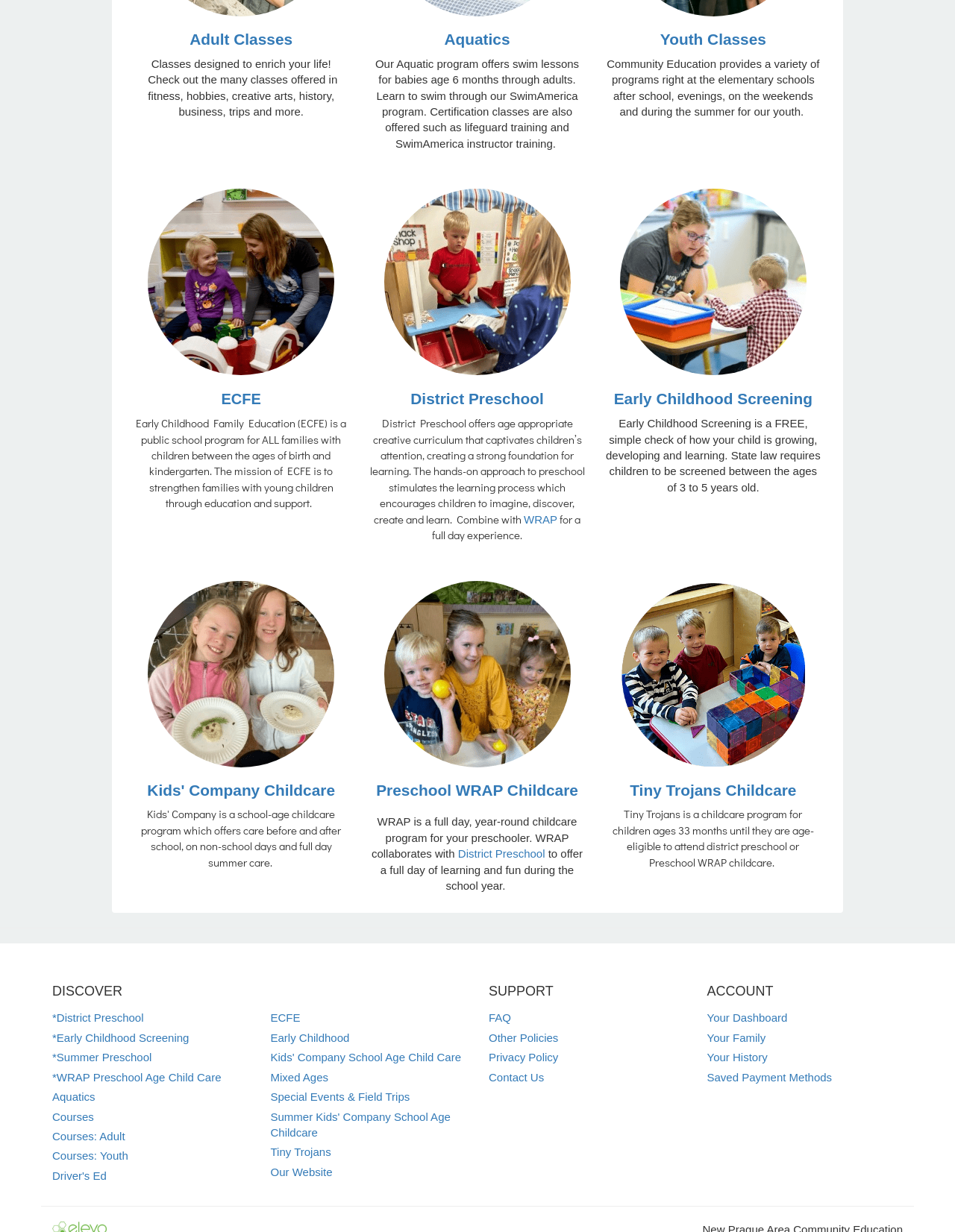Answer briefly with one word or phrase:
What type of classes are offered in fitness?

Adult Classes